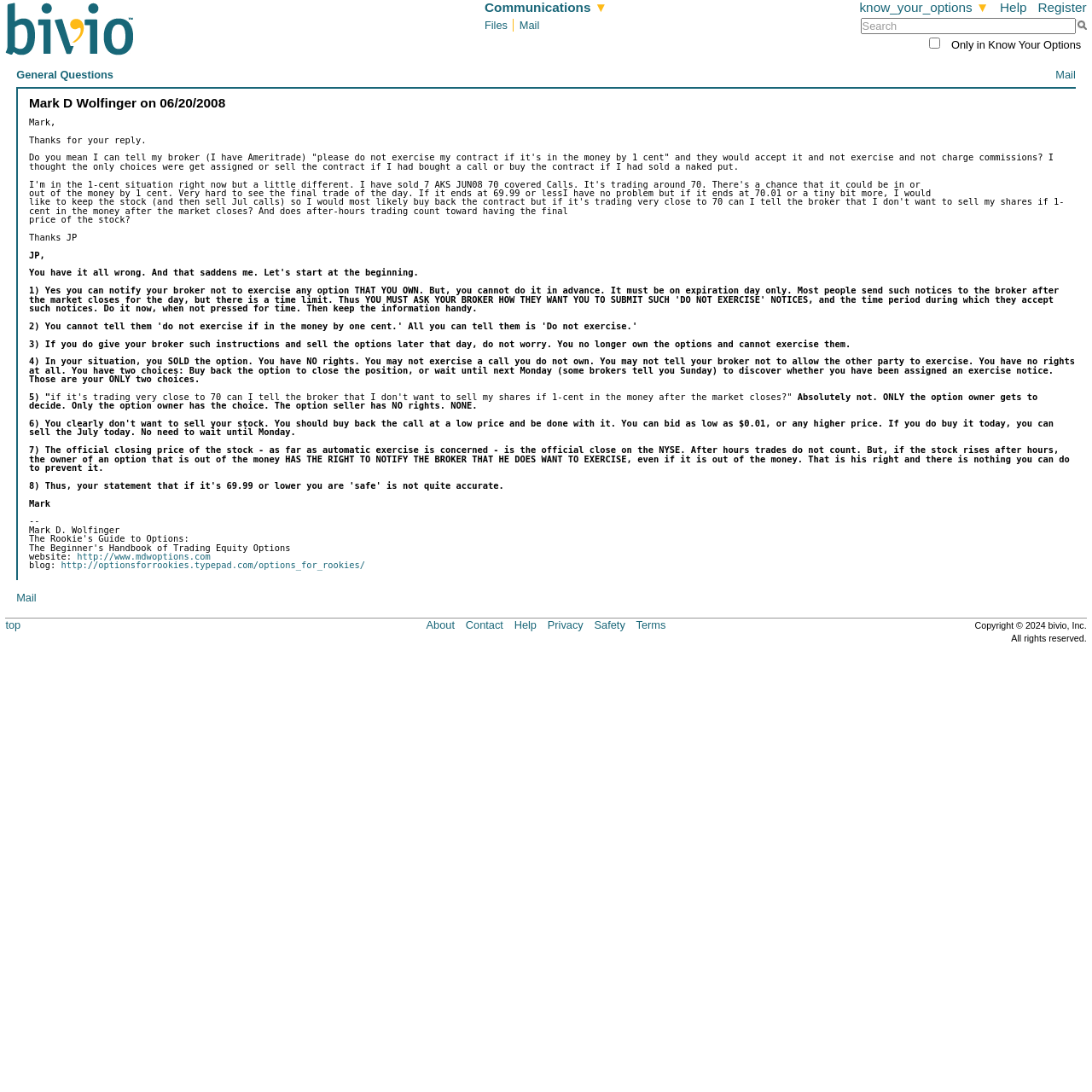Given the element description Communications ▼, specify the bounding box coordinates of the corresponding UI element in the format (top-left x, top-left y, bottom-right x, bottom-right y). All values must be between 0 and 1.

[0.444, 0.0, 0.556, 0.013]